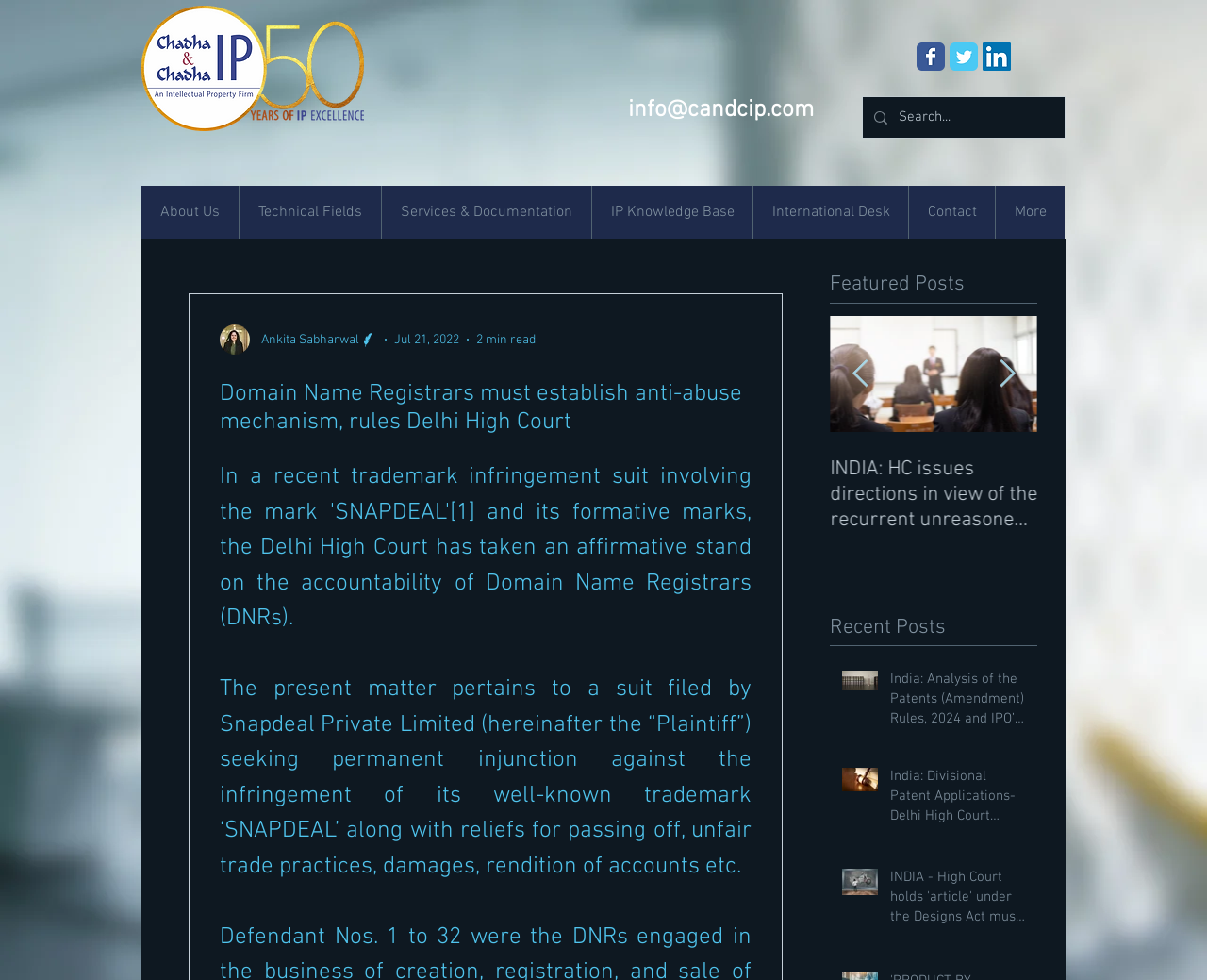Refer to the image and provide a thorough answer to this question:
What is the topic of the featured post?

The featured post is highlighted in the middle of the webpage, and its title is 'Domain Name Registrars must establish anti-abuse mechanism, rules Delhi High Court'. This suggests that the topic of the featured post is related to Domain Name Registrars.